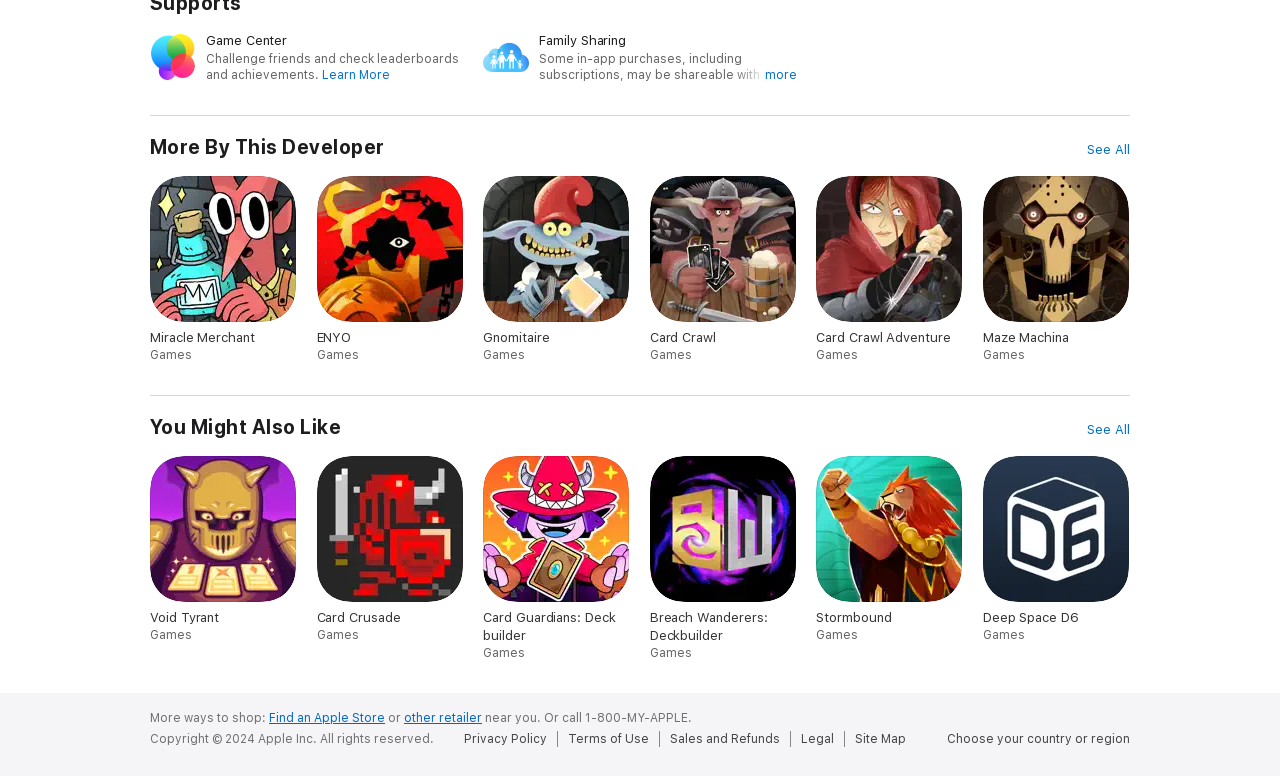Point out the bounding box coordinates of the section to click in order to follow this instruction: "Check out You Might Also Like".

[0.85, 0.542, 0.883, 0.565]